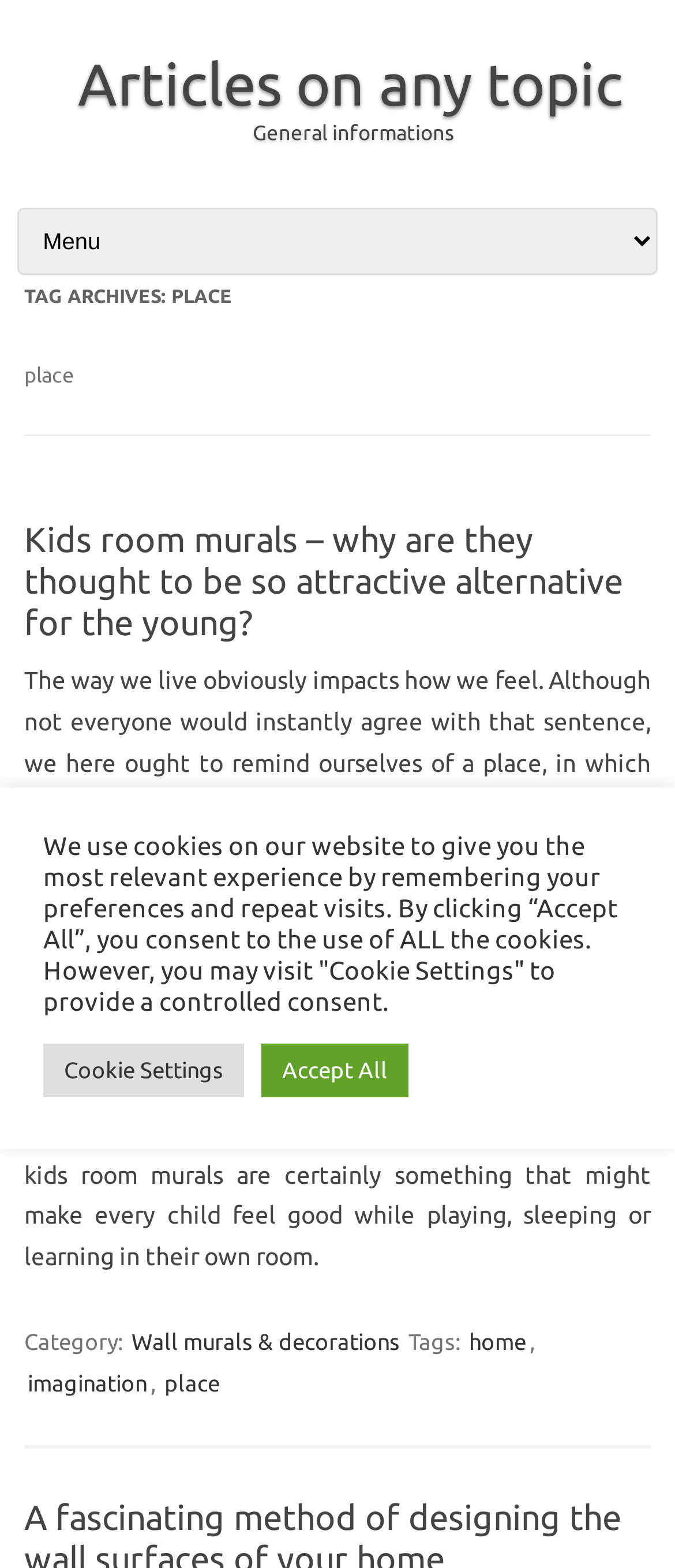Kindly provide the bounding box coordinates of the section you need to click on to fulfill the given instruction: "Click on the 'Wall murals & decorations' category link".

[0.19, 0.845, 0.597, 0.865]